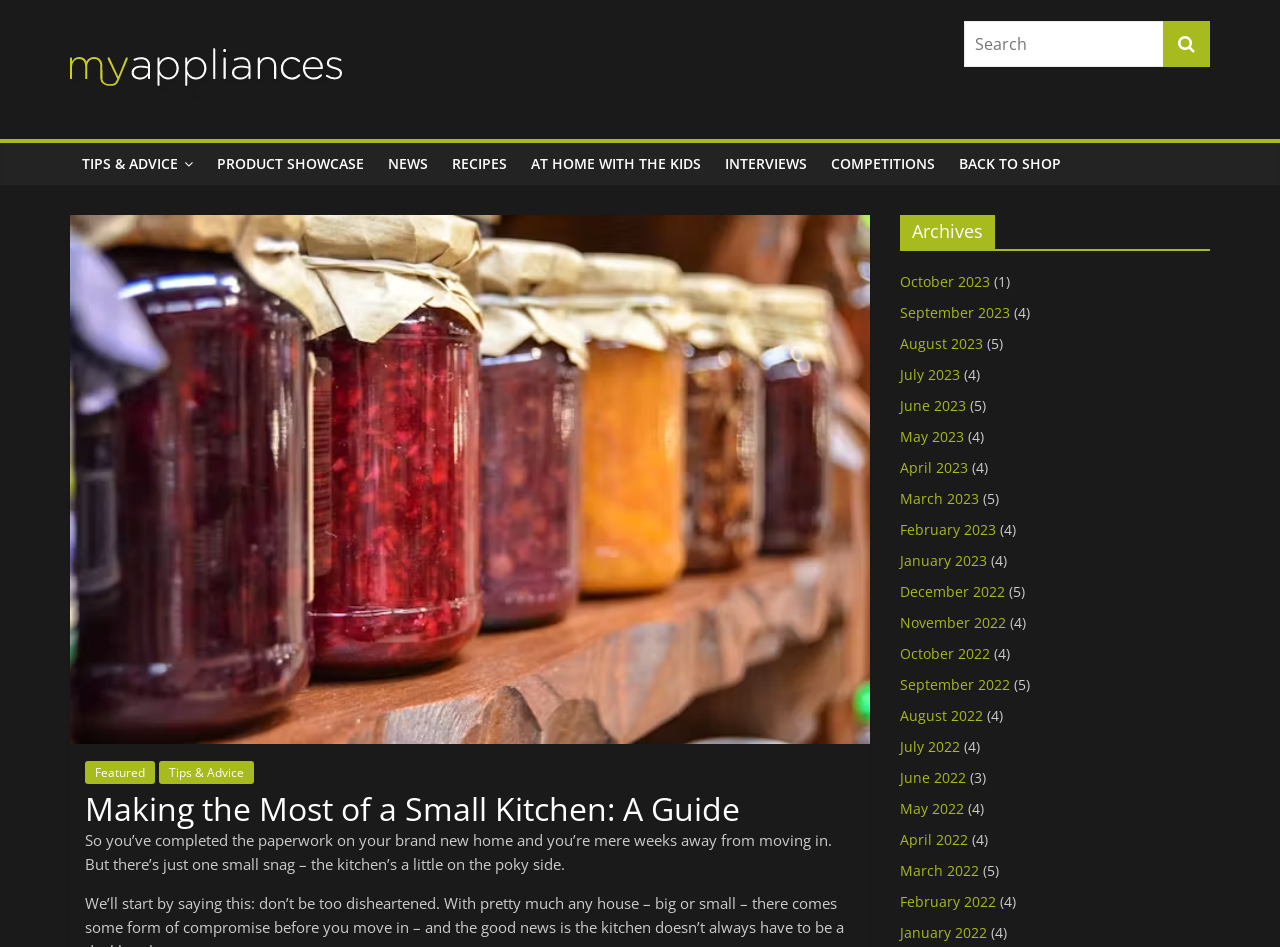Using the information in the image, could you please answer the following question in detail:
What are the categories present in the top navigation bar?

The top navigation bar is present below the blog name, and it contains various categories. By reading the text of these categories, we can find that they are TIPS & ADVICE, PRODUCT SHOWCASE, NEWS, RECIPES, AT HOME WITH THE KIDS, INTERVIEWS, COMPETITIONS, and BACK TO SHOP.